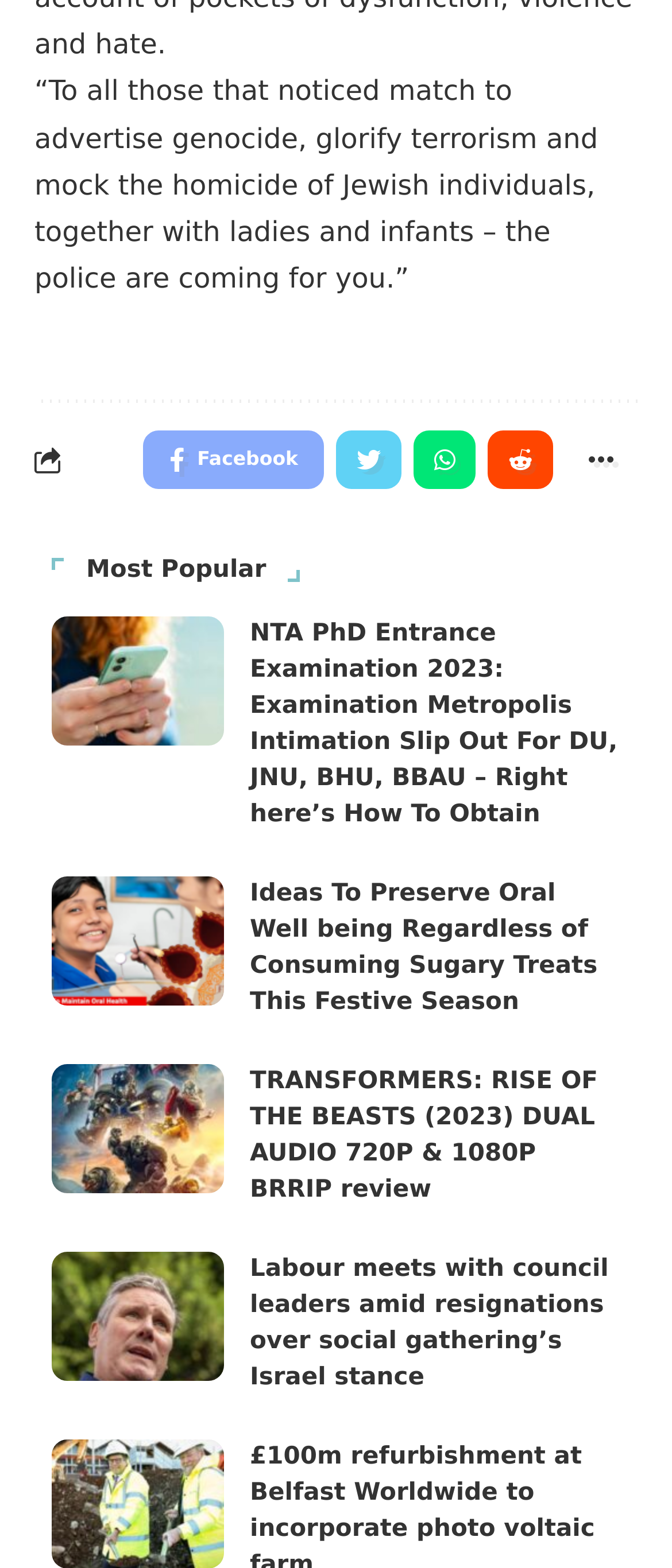How many social media links are available?
Provide a concise answer using a single word or phrase based on the image.

5